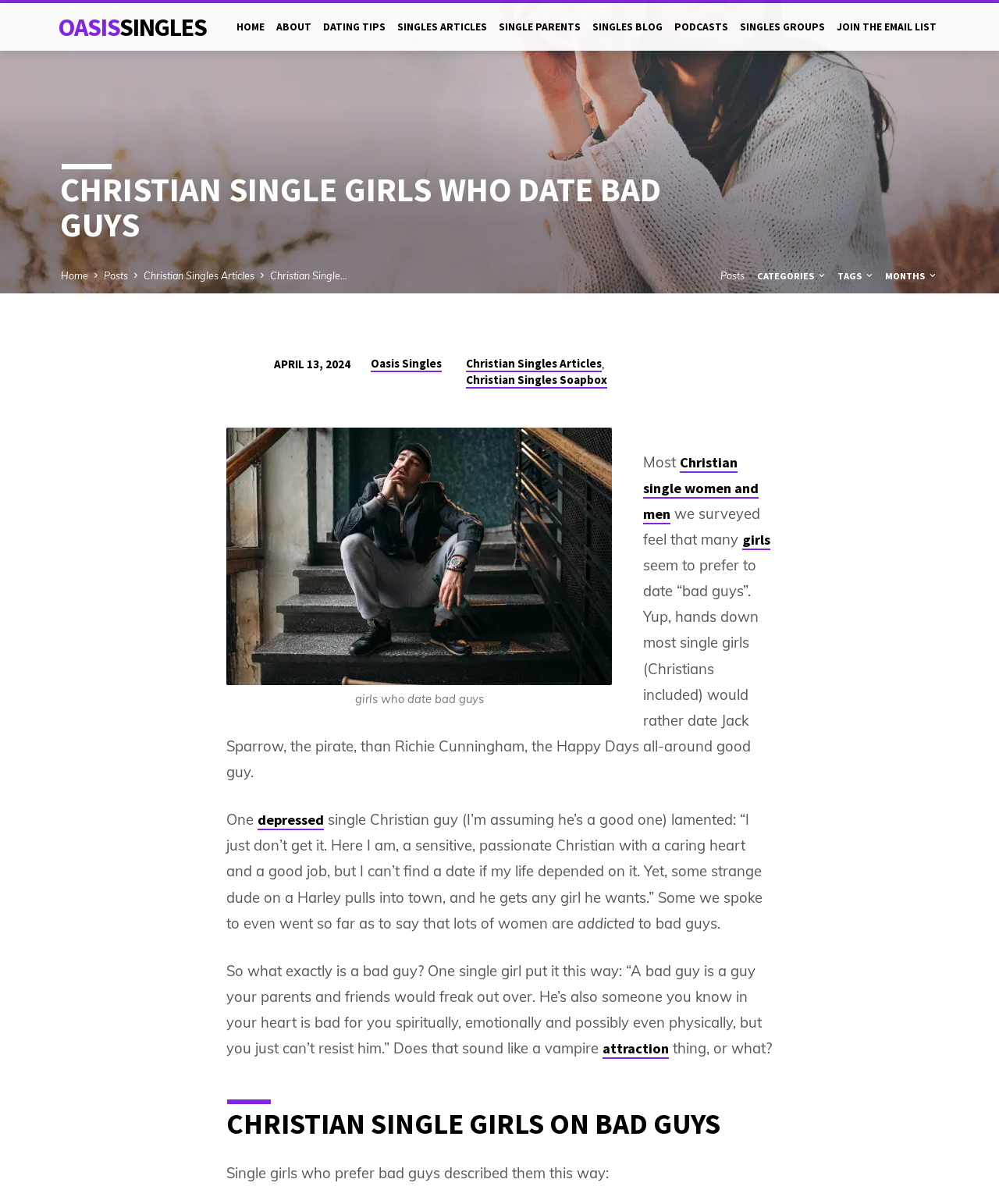Write an extensive caption that covers every aspect of the webpage.

This webpage appears to be a blog or article discussing Christian single girls who date bad guys. At the top, there is a navigation menu with links to various sections of the website, including "Home", "About", "Dating Tips", and more. Below the navigation menu, there is a header with the title "Christian Single Girls Who Date Bad Guys" in large font.

The main content of the page is divided into sections. The first section has a heading "Christian Single Girls Who Date Bad Guys" and features an image of girls who date bad guys. Below the image, there is a caption and a block of text that discusses the phenomenon of Christian single women preferring to date "bad guys" over good guys.

The text is divided into paragraphs, with links to related articles and topics scattered throughout. The article cites a survey of Christian single women and men, and quotes from individuals who have shared their thoughts on the topic. The text also explores the question of what constitutes a "bad guy" and why some women might be attracted to them.

Throughout the page, there are several links to other articles and resources, including "Christian Singles Articles", "Christian Singles Soapbox", and "Oasis Singles". At the bottom of the page, there is a heading "Christian Single Girls on Bad Guys" and a final section of text that summarizes the views of single girls who prefer bad guys.